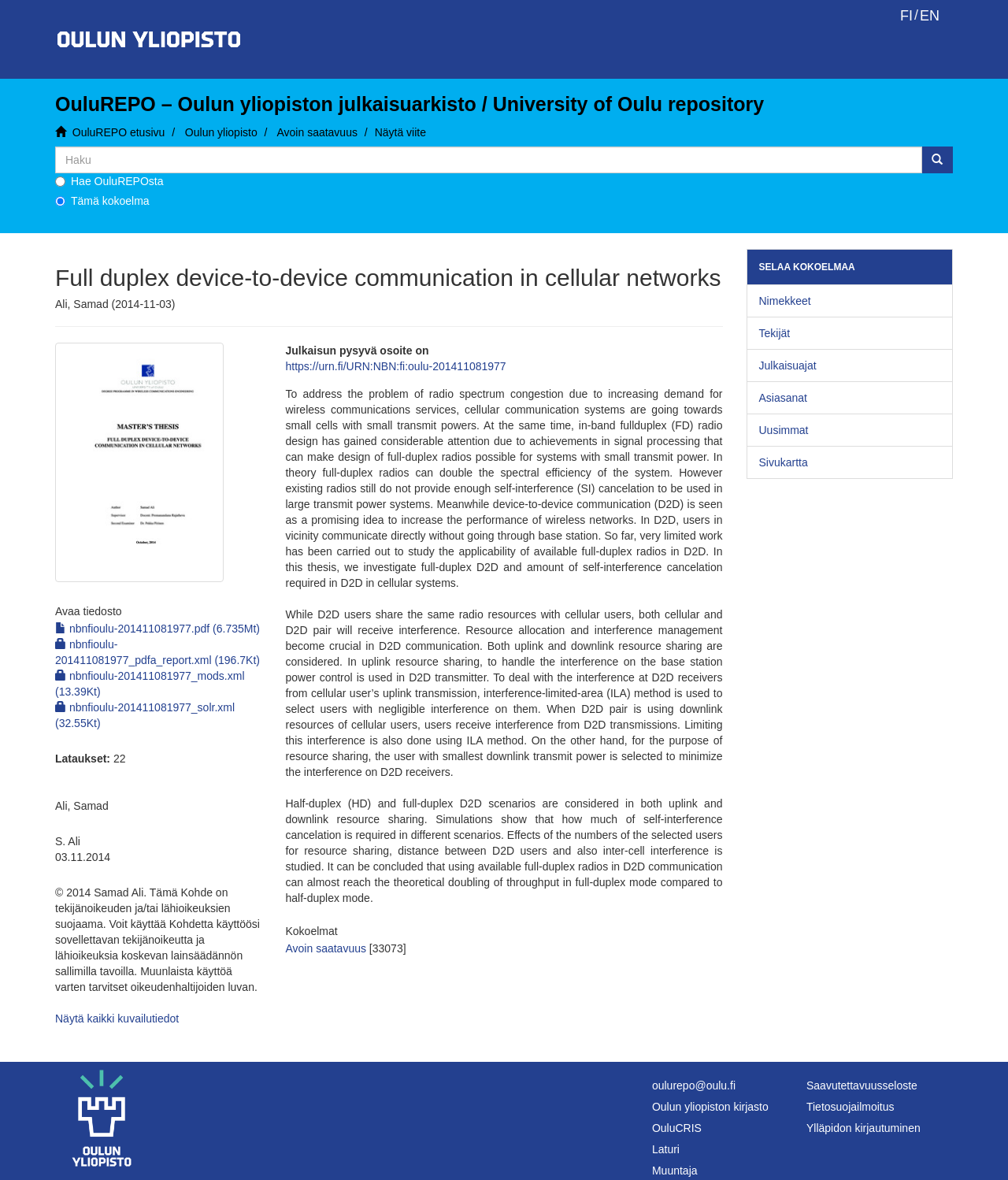Who is the author of the thesis?
Please respond to the question with a detailed and well-explained answer.

The author of the thesis is mentioned in the text 'Ali, Samad (2014-11-03)' which is located below the title of the thesis. The author's name is also mentioned in the copyright notice at the bottom of the webpage.